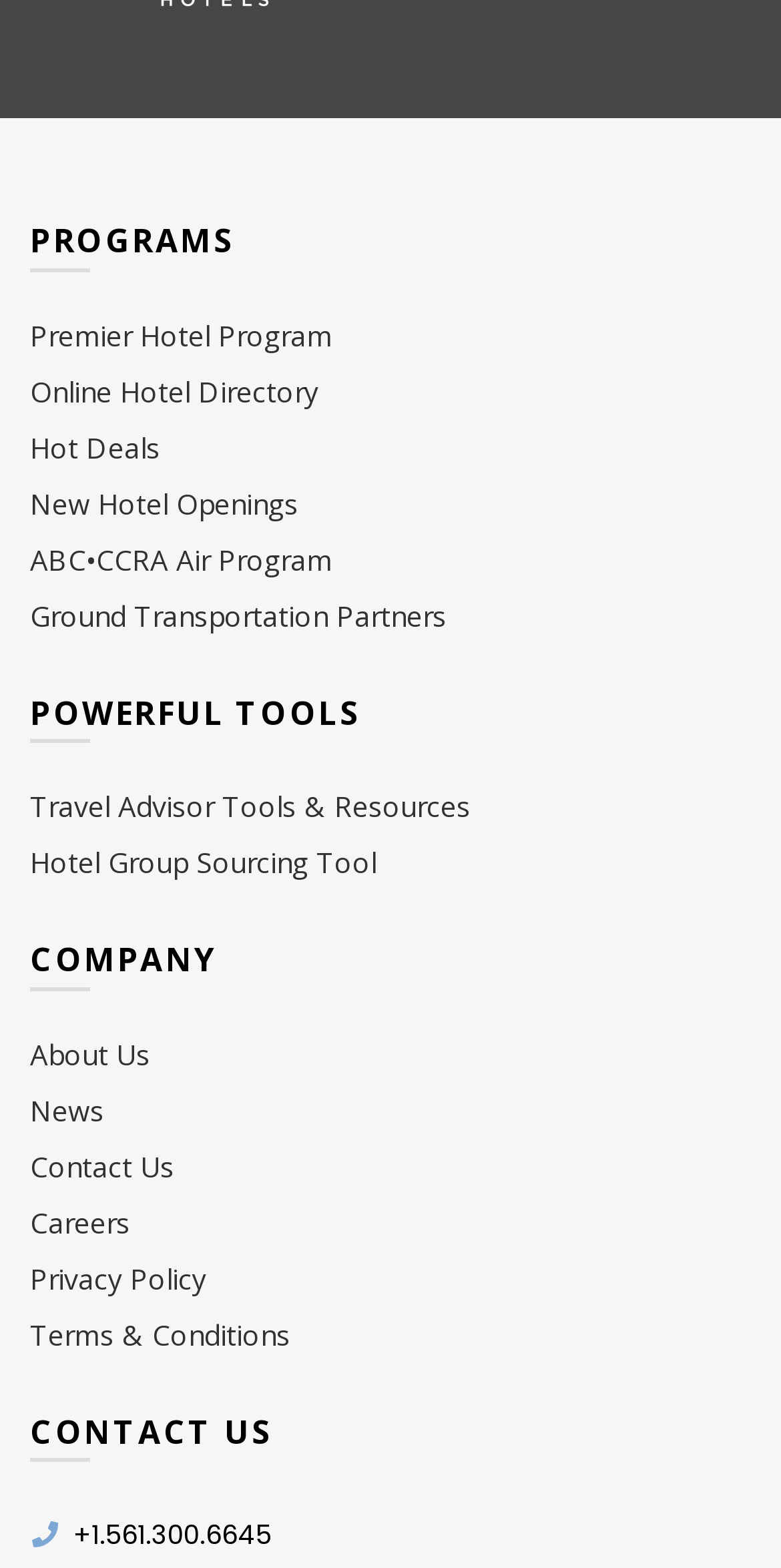Can you look at the image and give a comprehensive answer to the question:
How many headings are on this webpage?

I identified the headings on the webpage, which are 'PROGRAMS', 'POWERFUL TOOLS', 'COMPANY', and 'CONTACT US'.